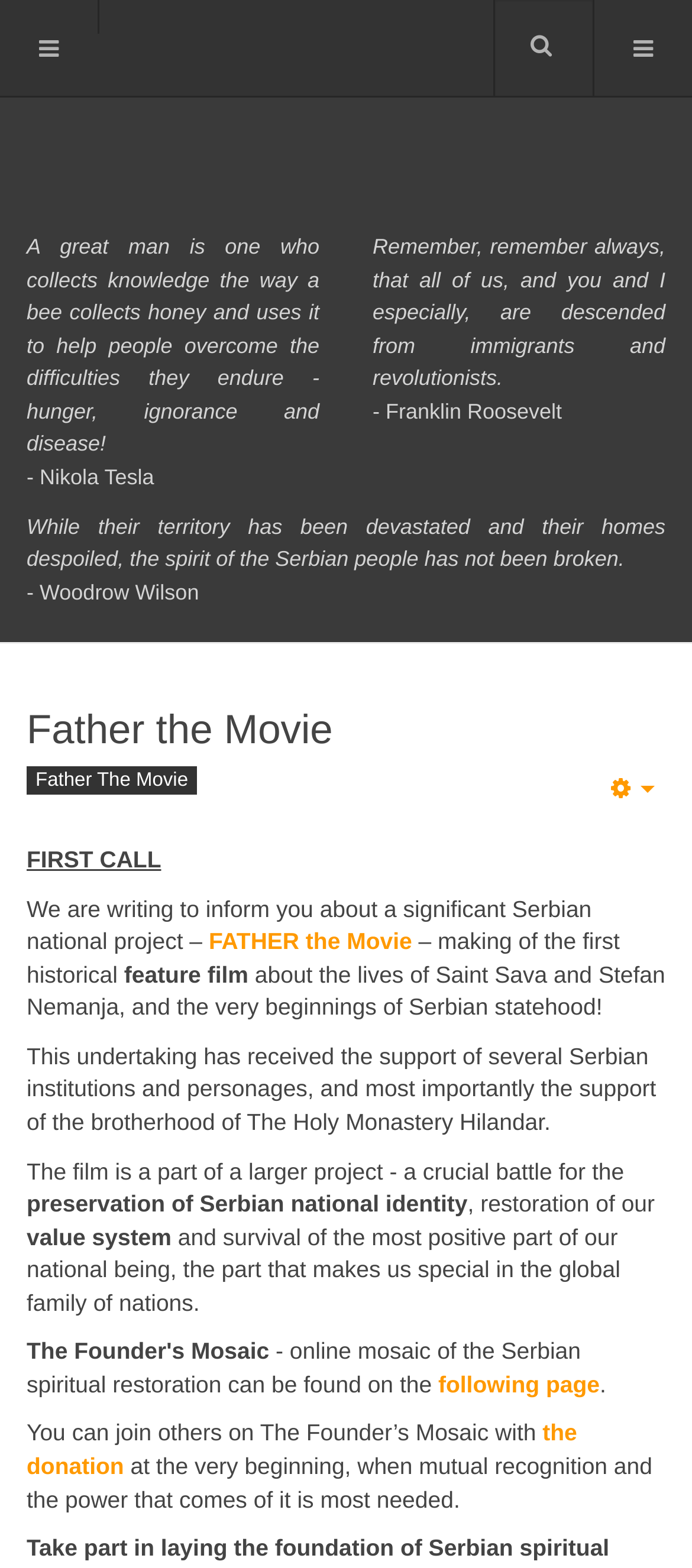Detail the webpage's structure and highlights in your description.

The webpage is about "Serbica Americana - Father the Movie", a project related to Serbian national identity and culture. At the top left corner, there is a button with an icon, and next to it, a link with the text "Serbica Americana" accompanied by a small image. On the top right corner, there is another button with the same icon, and a textbox beside it.

Below the top section, there are three quotes from notable figures: Nikola Tesla, Franklin Roosevelt, and Woodrow Wilson. These quotes are positioned in a column on the left side of the page, with the authors' names written below each quote.

To the right of the quotes, there is a header section with the title "Father the Movie". Below the header, there is a description list with a link to "Father The Movie" and some static text. The text explains that the project is about making a historical feature film about the lives of Saint Sava and Stefan Nemanja, and the beginnings of Serbian statehood. The film has received support from several Serbian institutions and personages.

The text continues to explain that the film is part of a larger project to preserve Serbian national identity, restore the value system, and ensure the survival of the positive part of the national being. There is also a mention of an online mosaic of the Serbian spiritual restoration, with a link to a page where one can join others on The Founder's Mosaic with a donation.

Throughout the page, there are no images other than the small icon on the top left and right corners, and the image accompanying the "Serbica Americana" link. The layout is primarily focused on presenting the text content in a clear and organized manner.